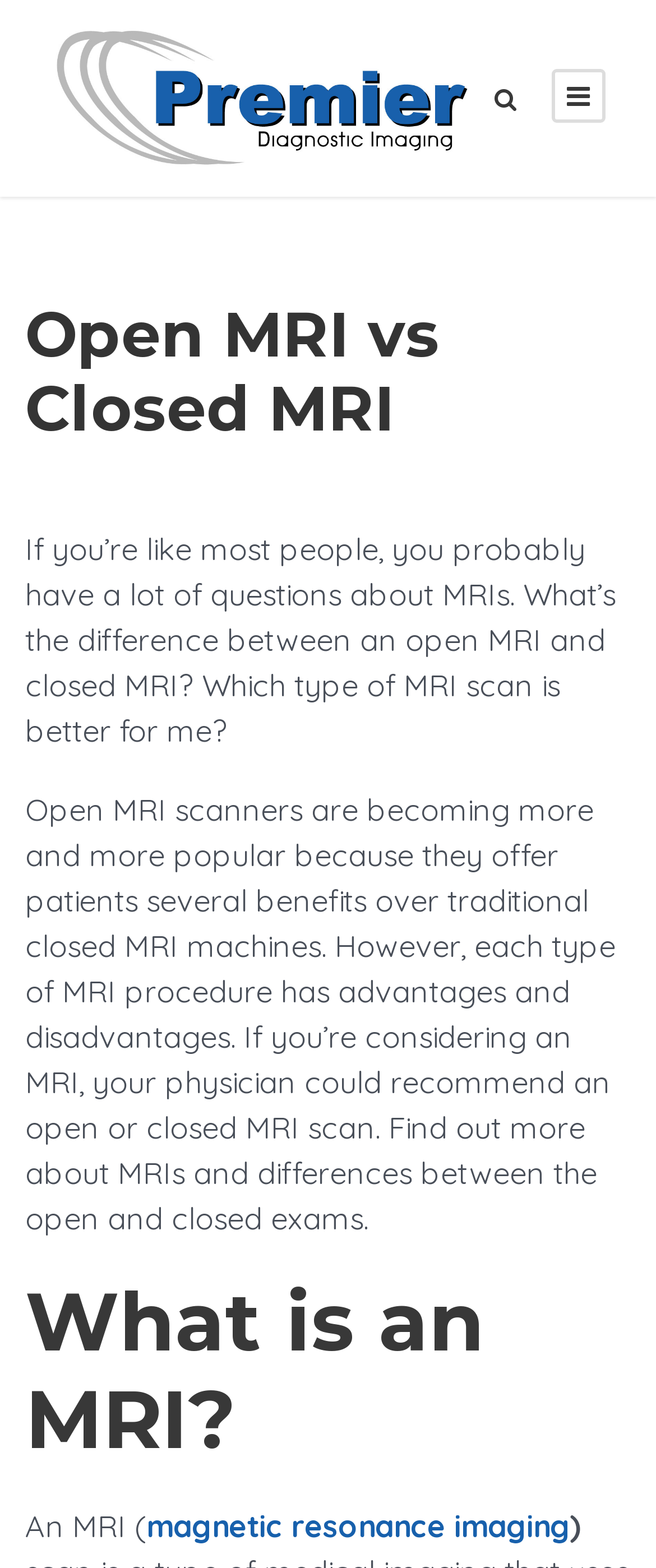Describe all the key features of the webpage in detail.

The webpage is about the difference between open MRI and closed MRI, provided by Premier Diagnostic Imaging in Cookeville, Tennessee. At the top left of the page, there is a link to Premier Diagnostic Imaging's freestanding medical facility, accompanied by an image with the same description. 

Below this, there is a header section with a heading that reads "Open MRI vs Closed MRI". This is followed by a block of text that asks questions about MRIs and introduces the topic of open and closed MRI scans. 

Further down, there is another block of text that explains the benefits of open MRI scanners and the advantages and disadvantages of both open and closed MRI procedures. 

The page also has a section with a heading "What is an MRI?" which is located near the bottom of the page. This section starts with a brief introduction to MRI, followed by a link to the term "magnetic resonance imaging". 

There are also two social media links, one at the top right and another at the bottom right of the page, represented by icons.